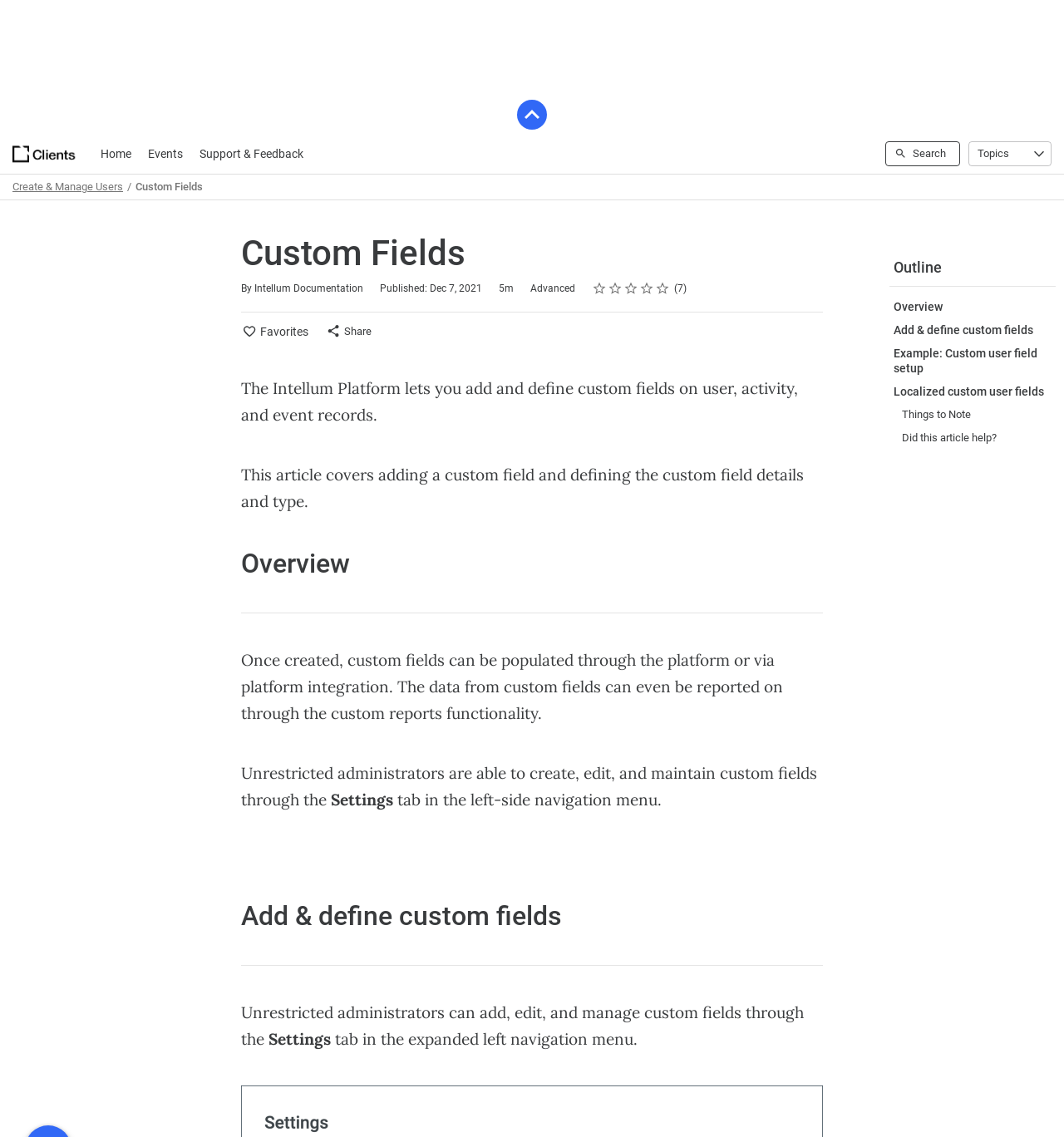Determine the bounding box for the described HTML element: "Favorites". Ensure the coordinates are four float numbers between 0 and 1 in the format [left, top, right, bottom].

[0.227, 0.165, 0.29, 0.183]